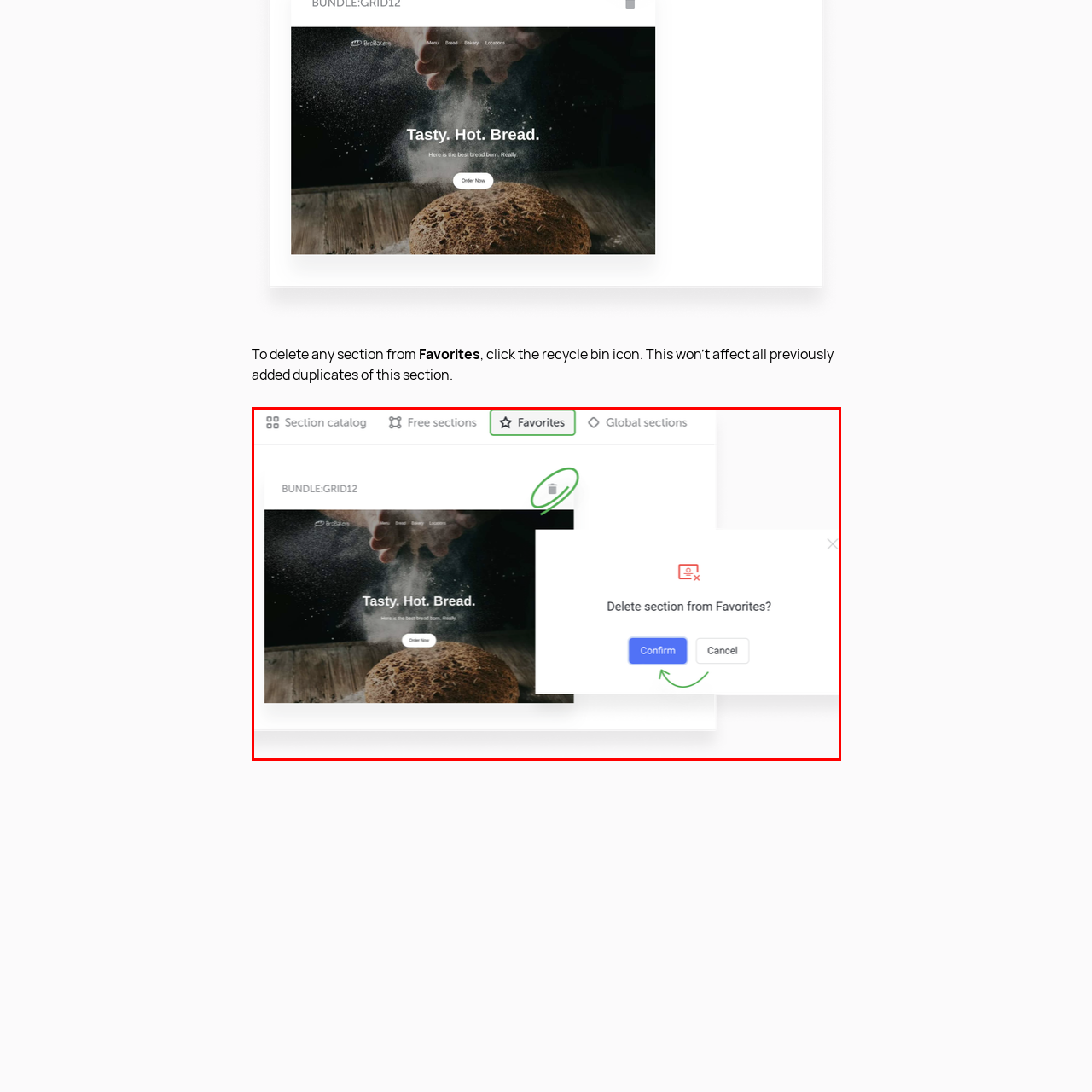Generate a comprehensive caption for the picture highlighted by the red outline.

The image depicts an interface from a web application, highlighting the process of removing sections from the "Favorites" category. In the foreground, a modal window prompts the user with the question, "Delete section from Favorites?" alongside two action buttons: "Confirm" and "Cancel." 

To the left, a section labeled "BUNDLE:GRID12" features an eye-catching background of freshly baked bread, emphasizing the theme “Tasty. Hot. Bread.” A recycling bin icon is shown above the section, signifying the user's option to delete it from their Favorites. The overall design exhibits a clean layout with a modern aesthetic, focusing on usability and streamlined navigation for effective user interactions.